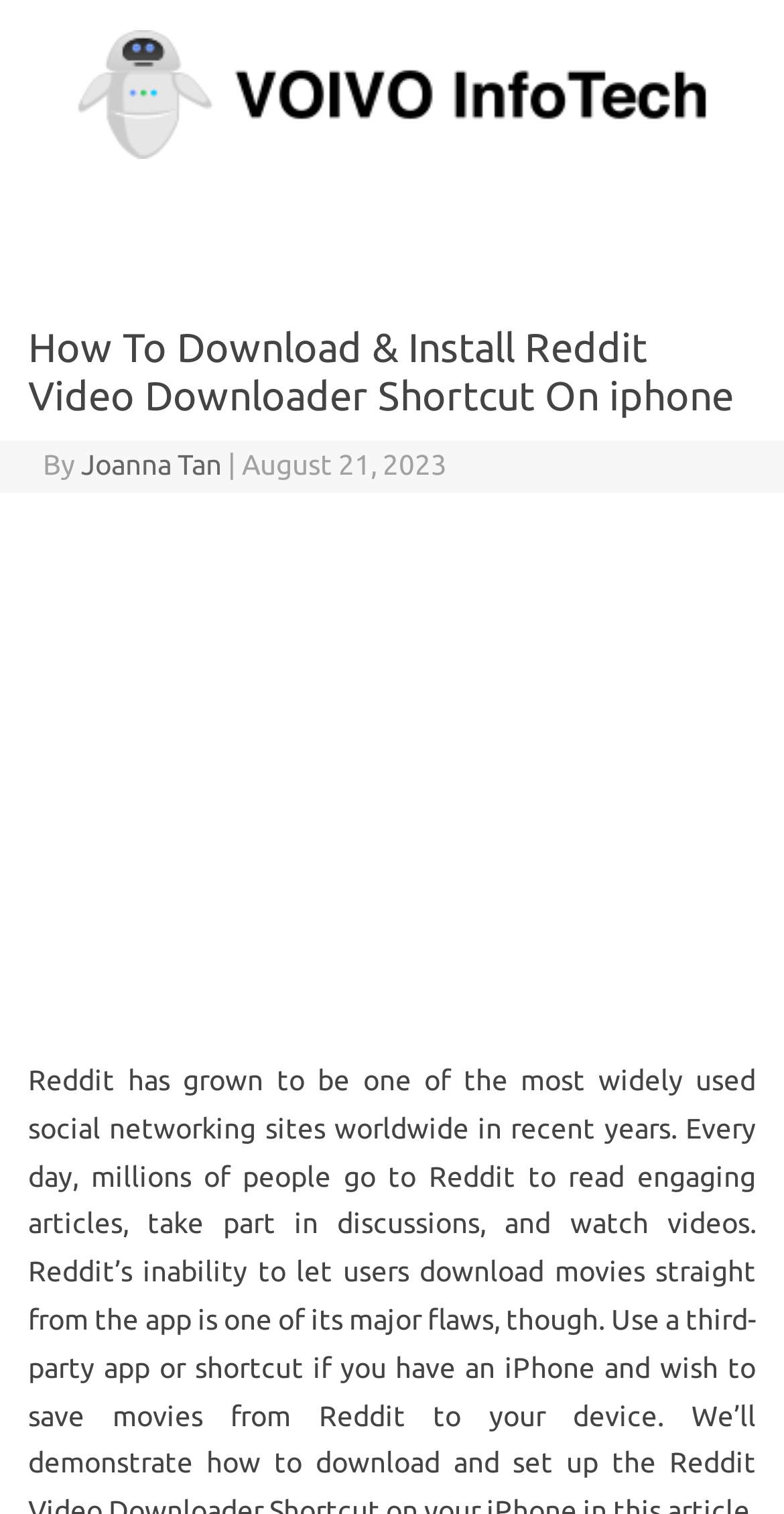Please determine the headline of the webpage and provide its content.

How To Download & Install Reddit Video Downloader Shortcut On iphone